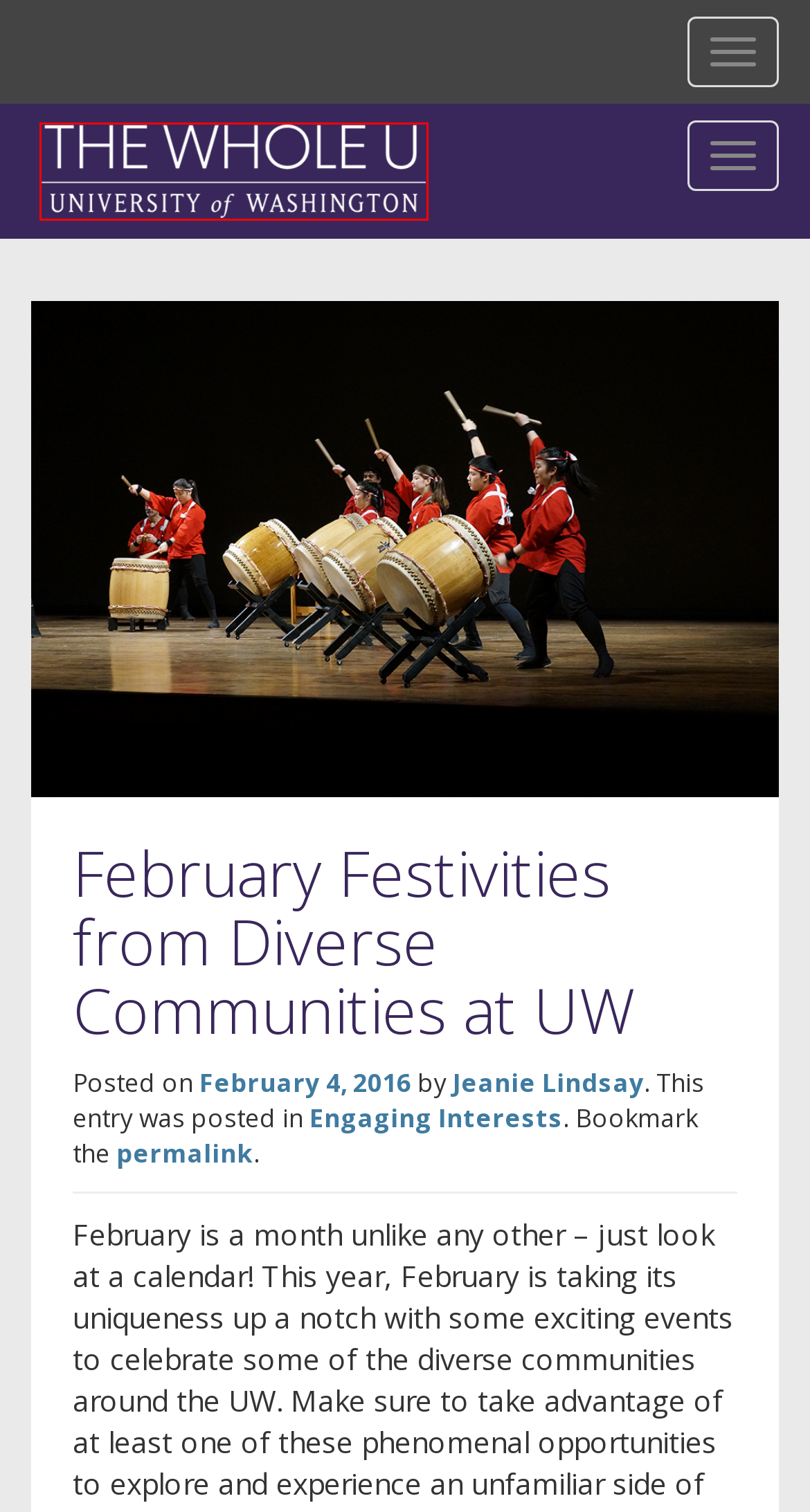You have a screenshot showing a webpage with a red bounding box around a UI element. Choose the webpage description that best matches the new page after clicking the highlighted element. Here are the options:
A. Jeanie Lindsay, Author at The Whole U
B. October 2022 - The Whole U
C. Engaging Interests Archives - The Whole U
D. May 2020 - The Whole U
E. June 2015 - The Whole U
F. Whole U - The Whole U
G. July 2023 - The Whole U
H. Develop emotional regulation and discover what your emotions can do for you - The Whole U

F